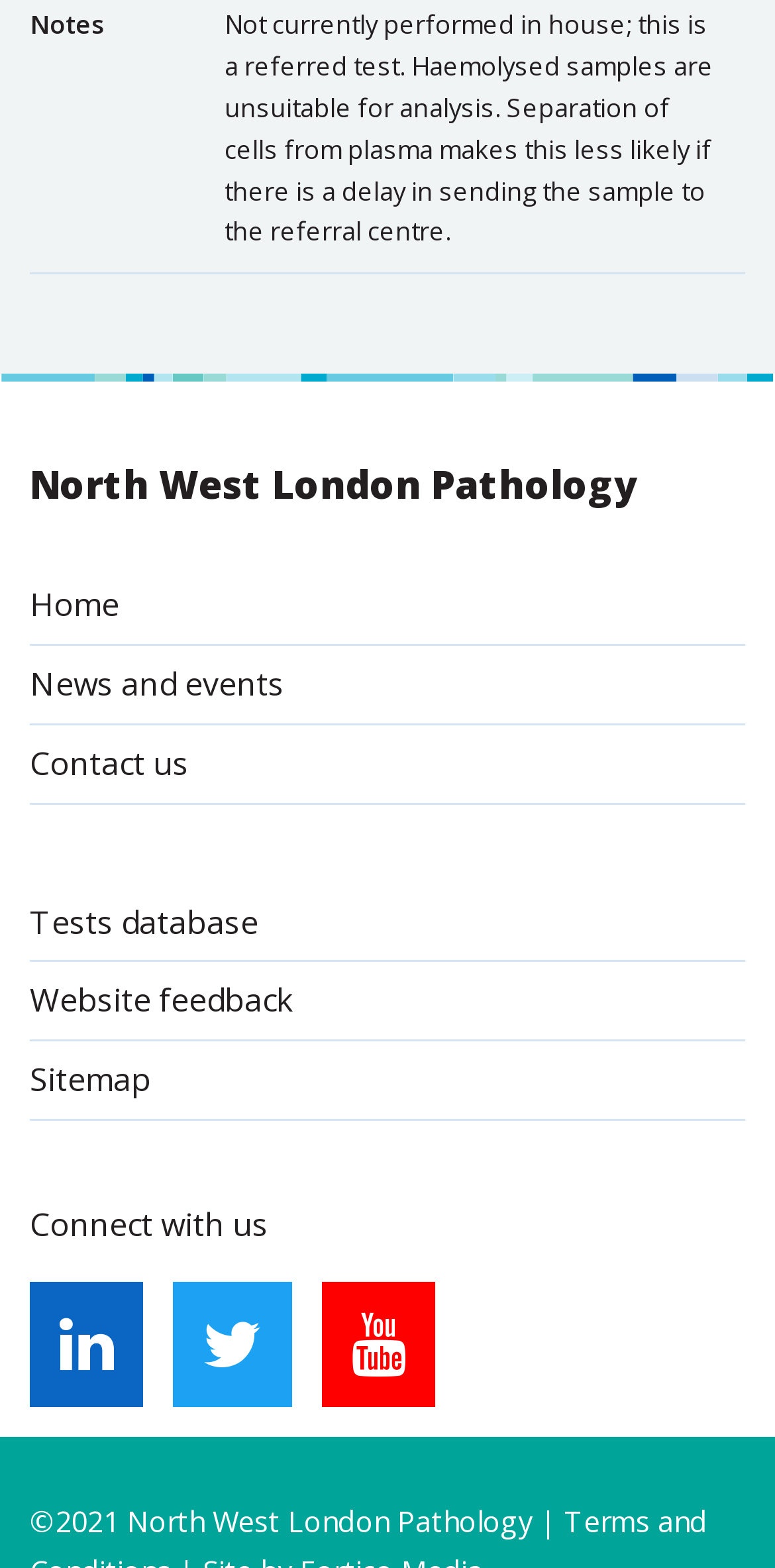Give the bounding box coordinates for the element described by: "Tests database".

[0.038, 0.563, 0.962, 0.614]